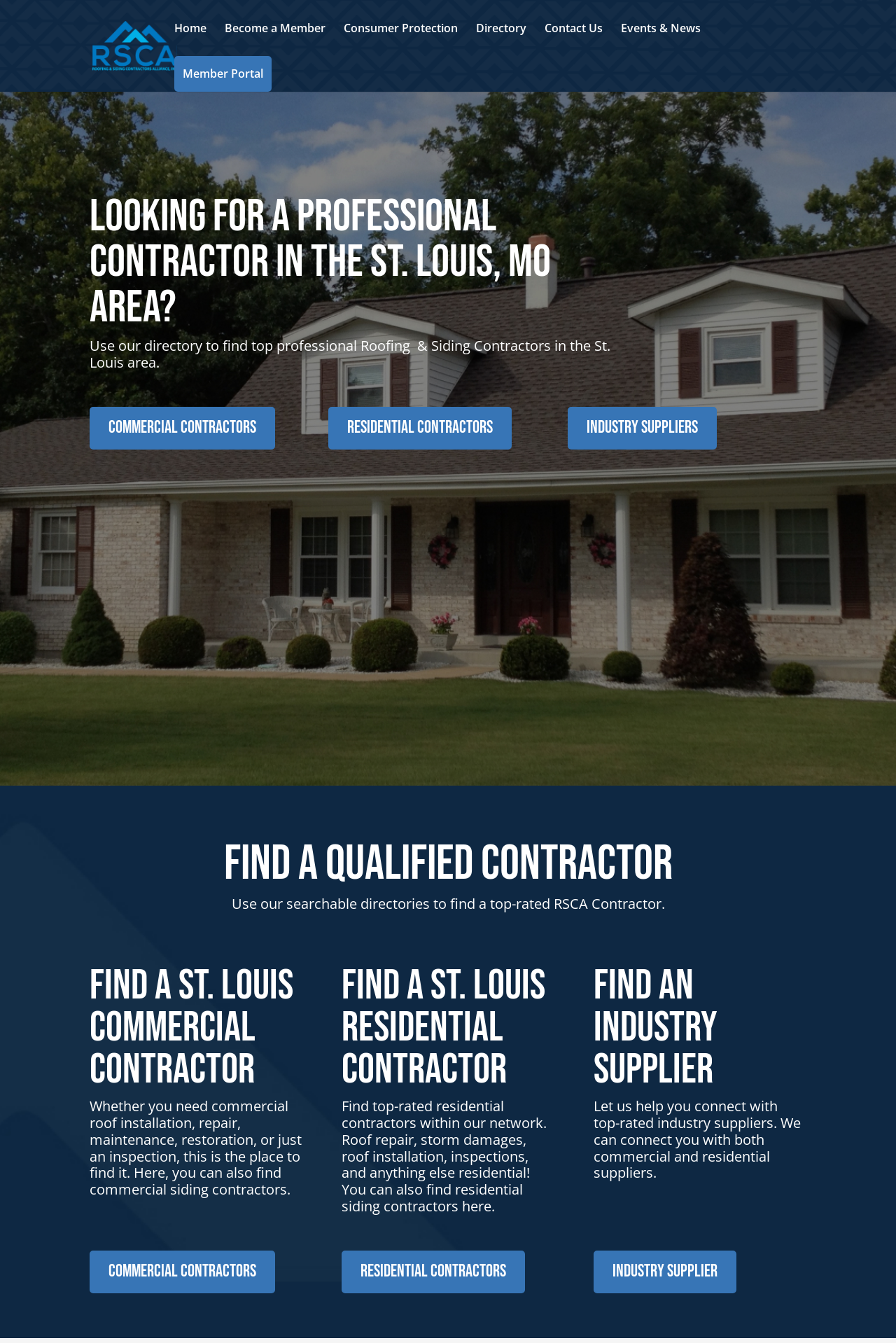Highlight the bounding box of the UI element that corresponds to this description: "Directory".

[0.531, 0.017, 0.588, 0.042]